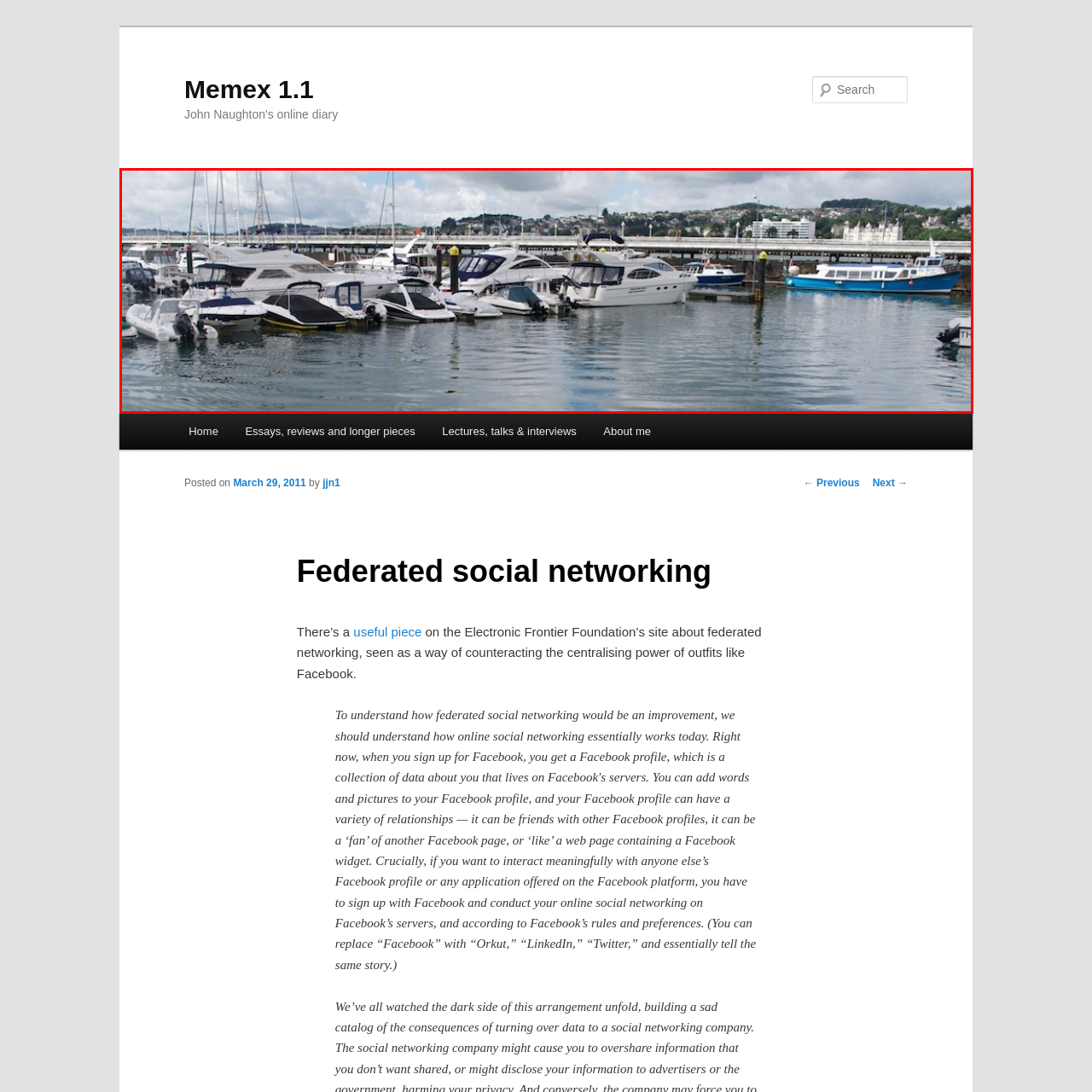Look at the area highlighted in the red box, What is reflected in the water? Please provide an answer in a single word or phrase.

Cloudy sky